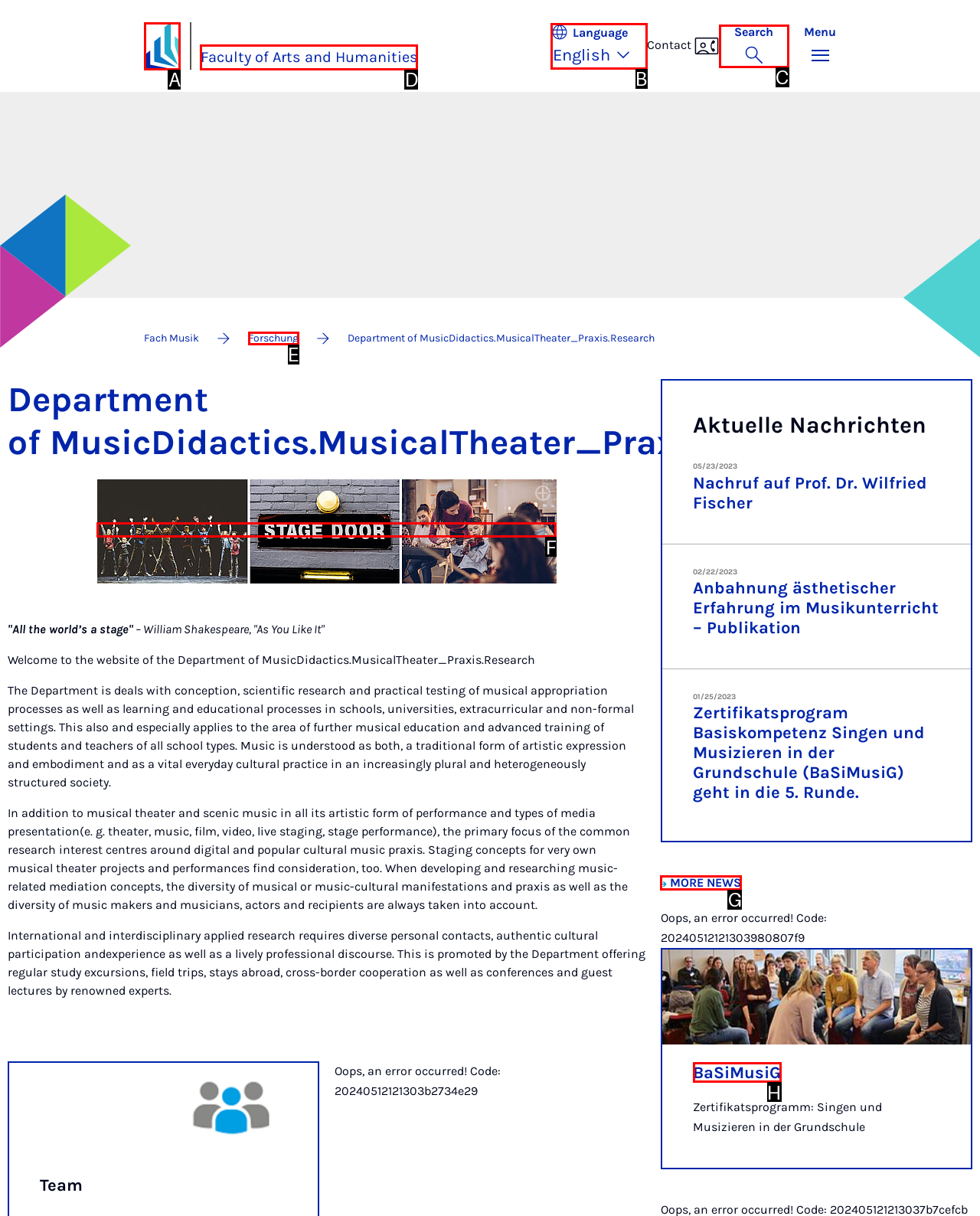Identify the correct UI element to click to follow this instruction: Read more news
Respond with the letter of the appropriate choice from the displayed options.

G